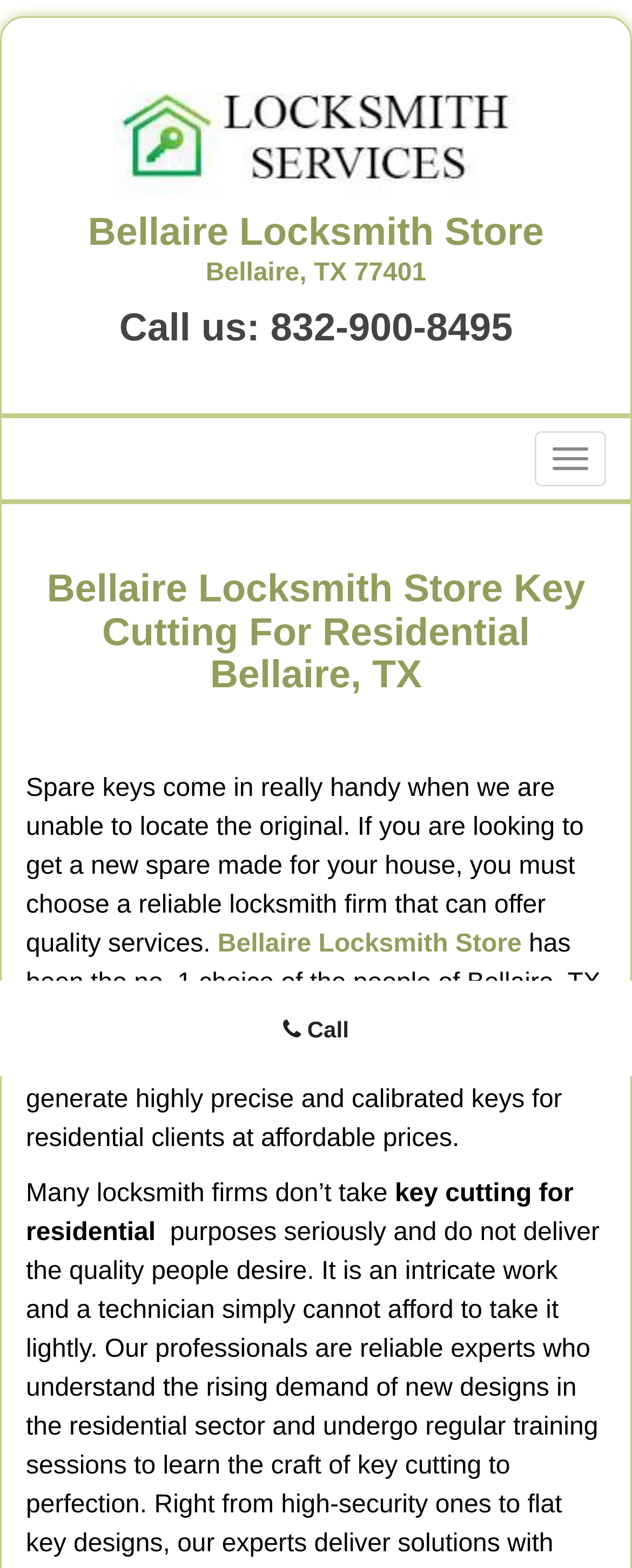What service does the locksmith store offer?
Please respond to the question with a detailed and informative answer.

I found this information by reading the paragraph that starts with 'Many locksmith firms don’t take...' and found that the locksmith store offers key cutting for residential clients.